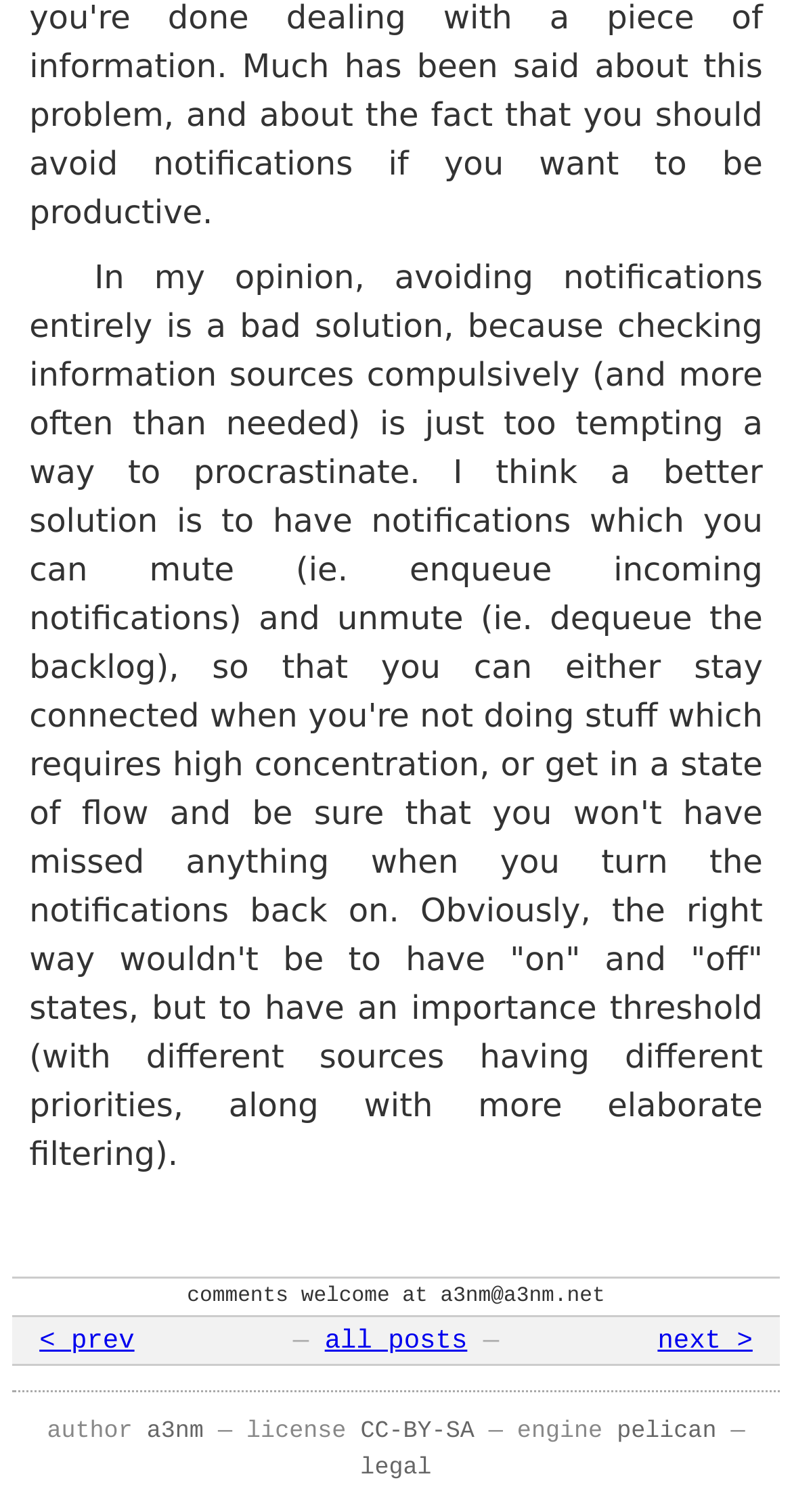Identify the bounding box for the UI element that is described as follows: "next >".

[0.83, 0.878, 0.95, 0.898]